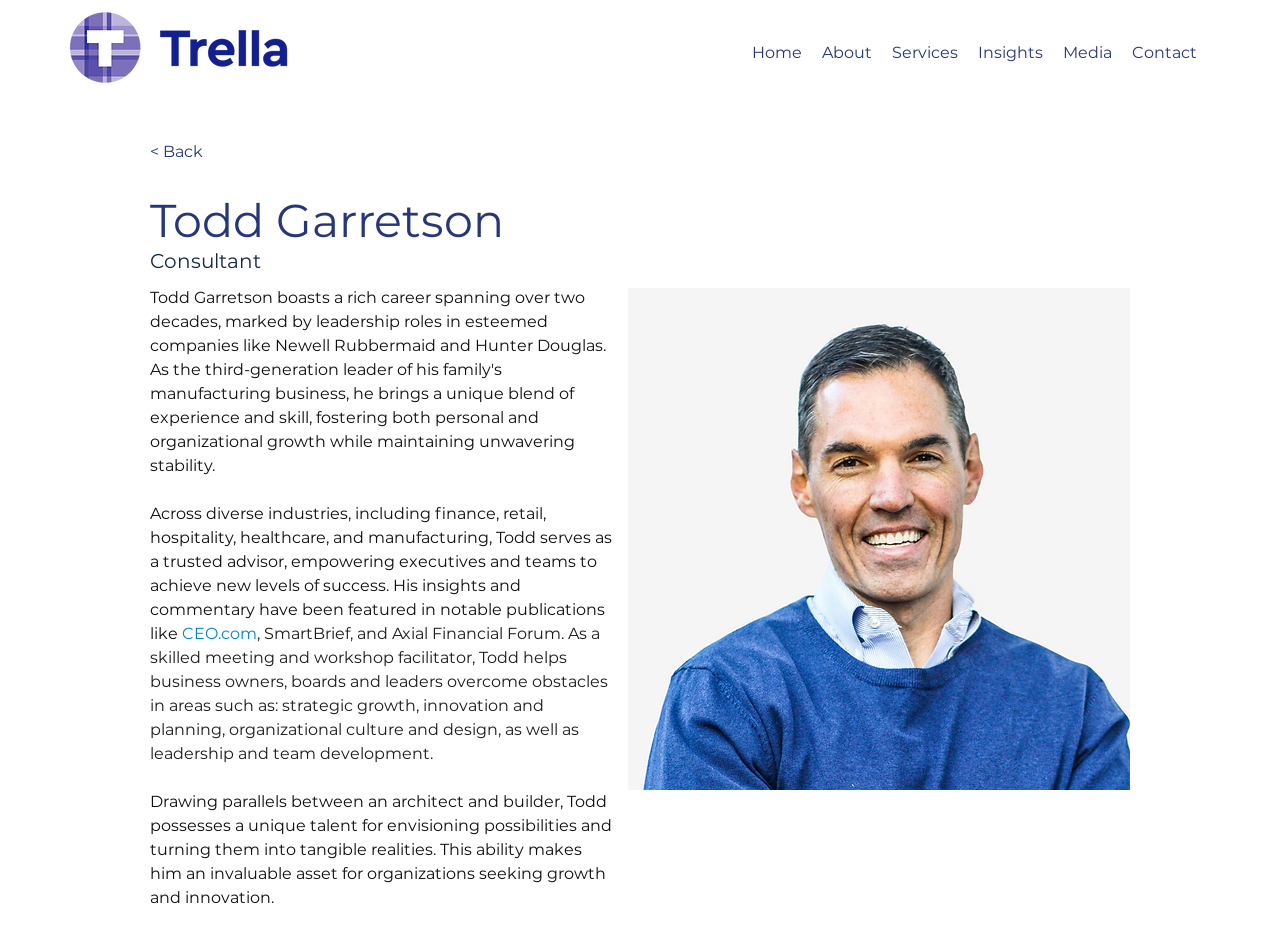Identify the bounding box coordinates of the part that should be clicked to carry out this instruction: "Search for products".

None